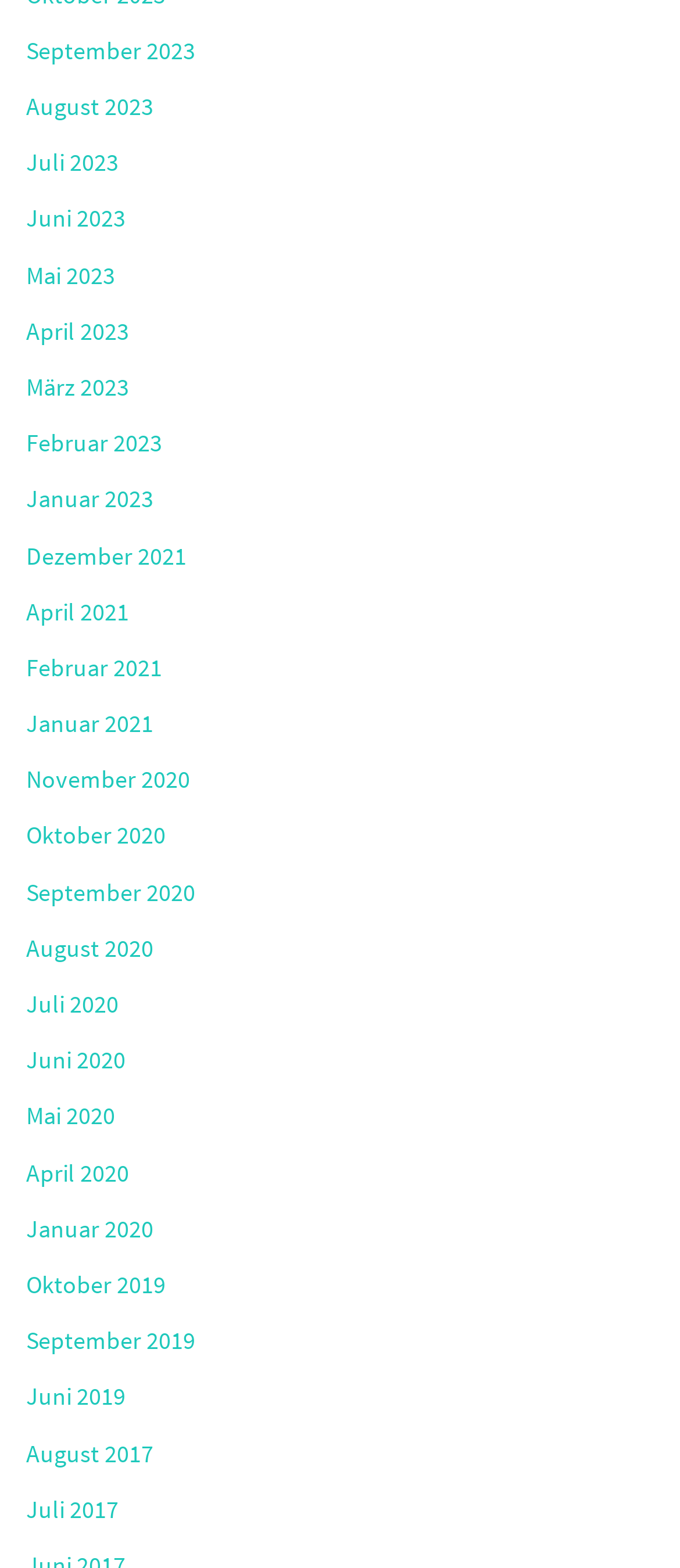What is the most recent month listed?
Please respond to the question thoroughly and include all relevant details.

By examining the list of links, I can see that the most recent month listed is September 2023, which is the first link in the list.